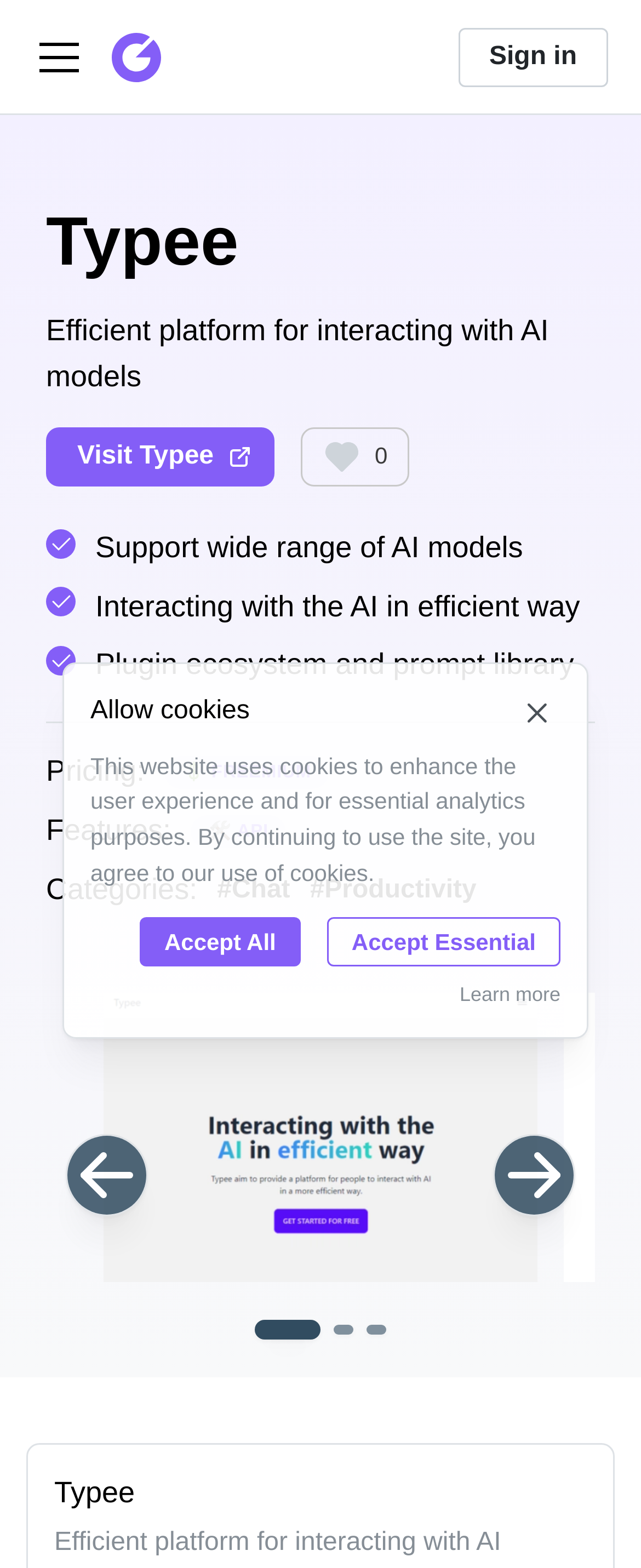What features does the platform support?
Your answer should be a single word or phrase derived from the screenshot.

API